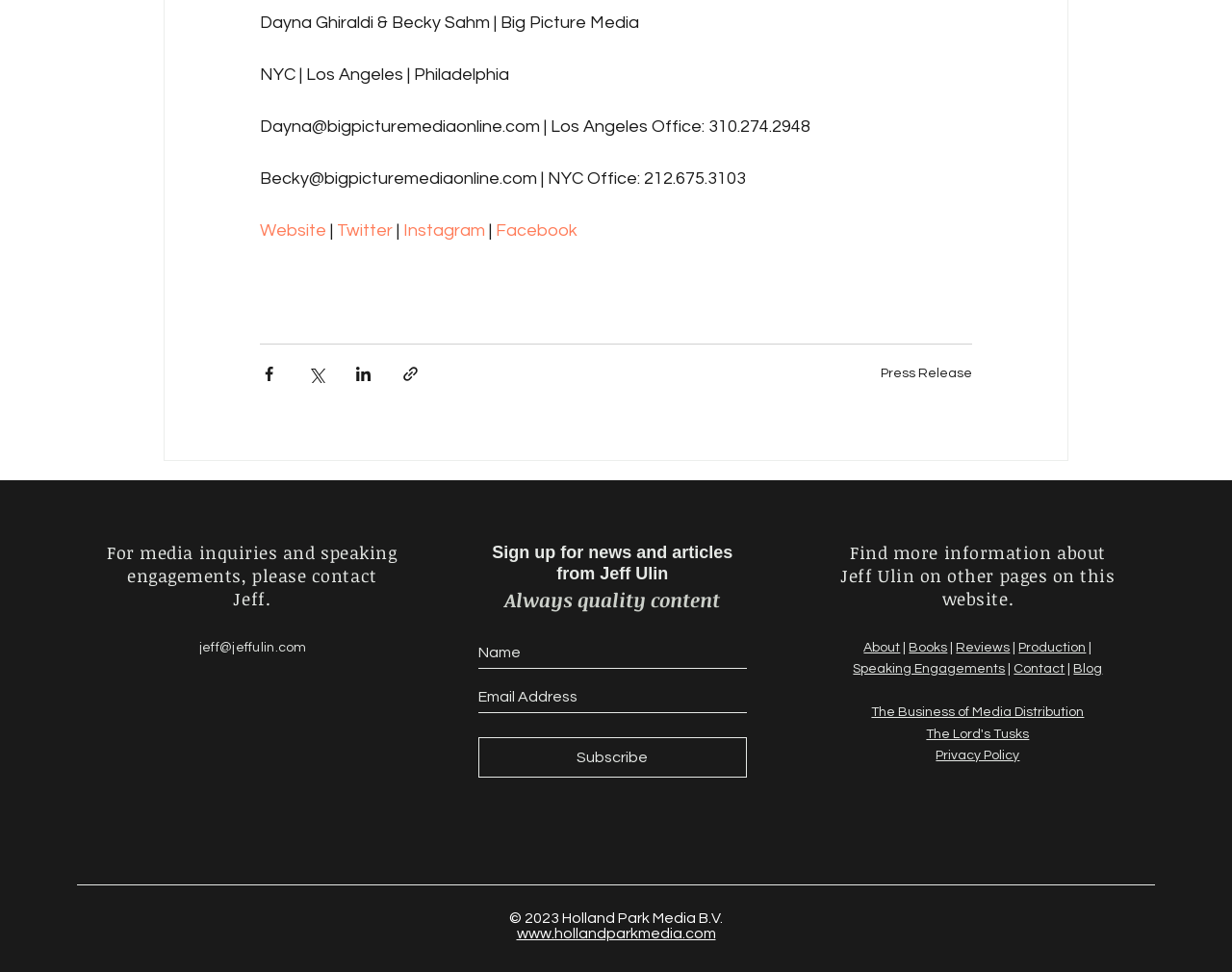Please identify the bounding box coordinates of the clickable element to fulfill the following instruction: "Contact Jeff for media inquiries". The coordinates should be four float numbers between 0 and 1, i.e., [left, top, right, bottom].

[0.162, 0.659, 0.249, 0.673]